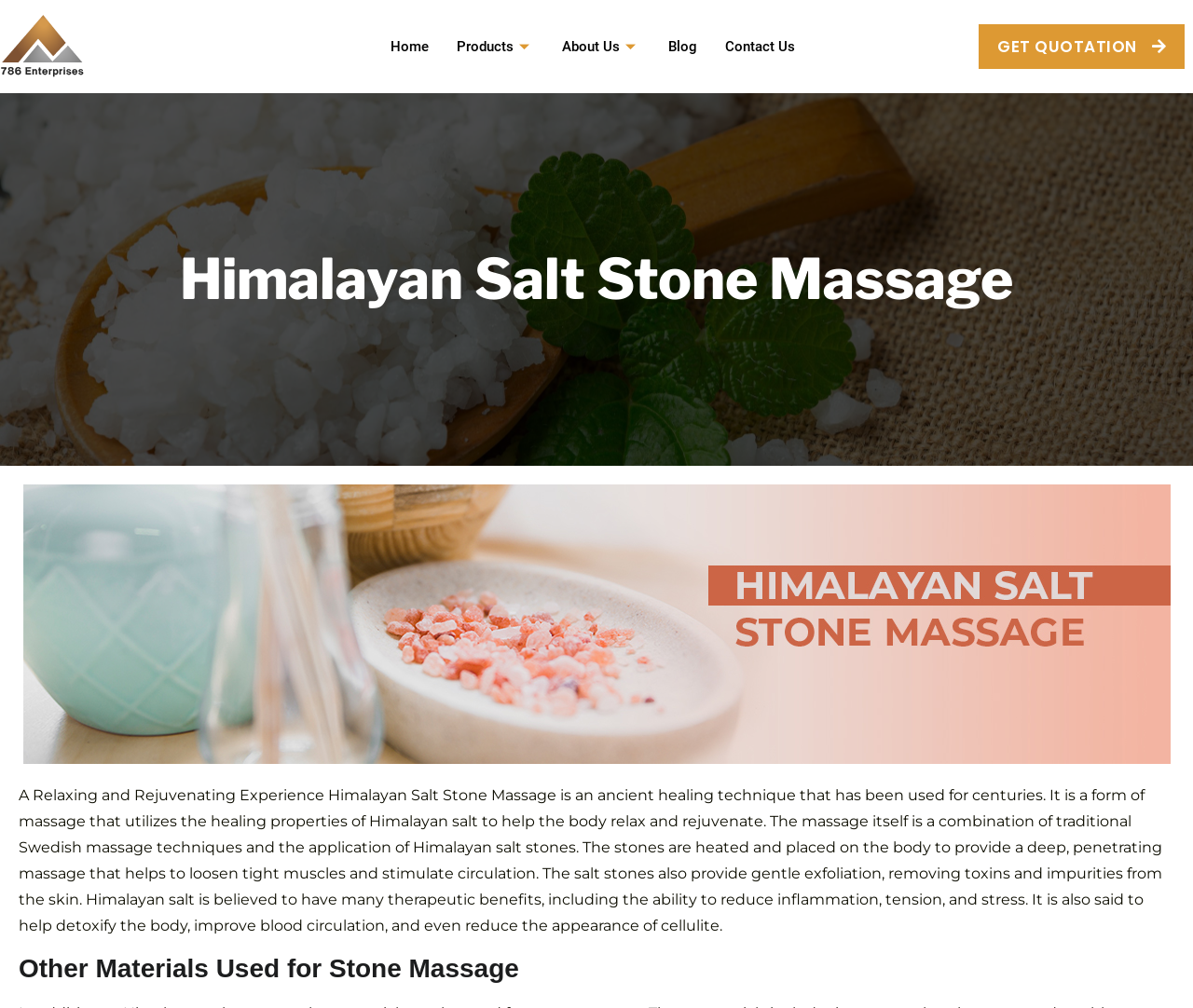What is the purpose of the Himalayan salt stones in the massage?
Utilize the information in the image to give a detailed answer to the question.

I found this information by reading the static text that explains the process of Himalayan salt stone massage, which mentions that the stones are heated and placed on the body to provide a deep, penetrating massage that helps to loosen tight muscles and stimulate circulation, and also provides gentle exfoliation.